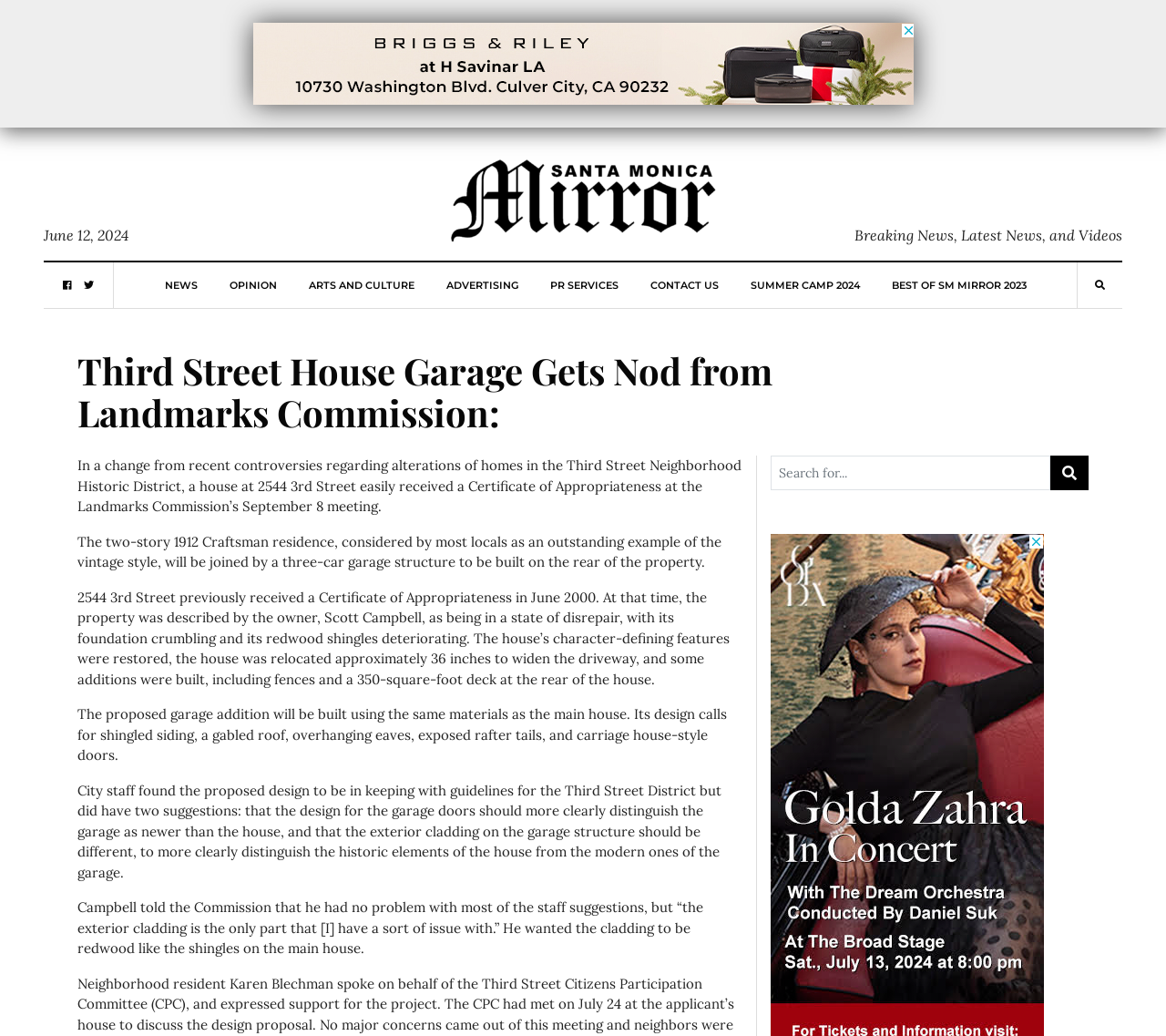Using the provided element description: "News", determine the bounding box coordinates of the corresponding UI element in the screenshot.

[0.141, 0.253, 0.169, 0.297]